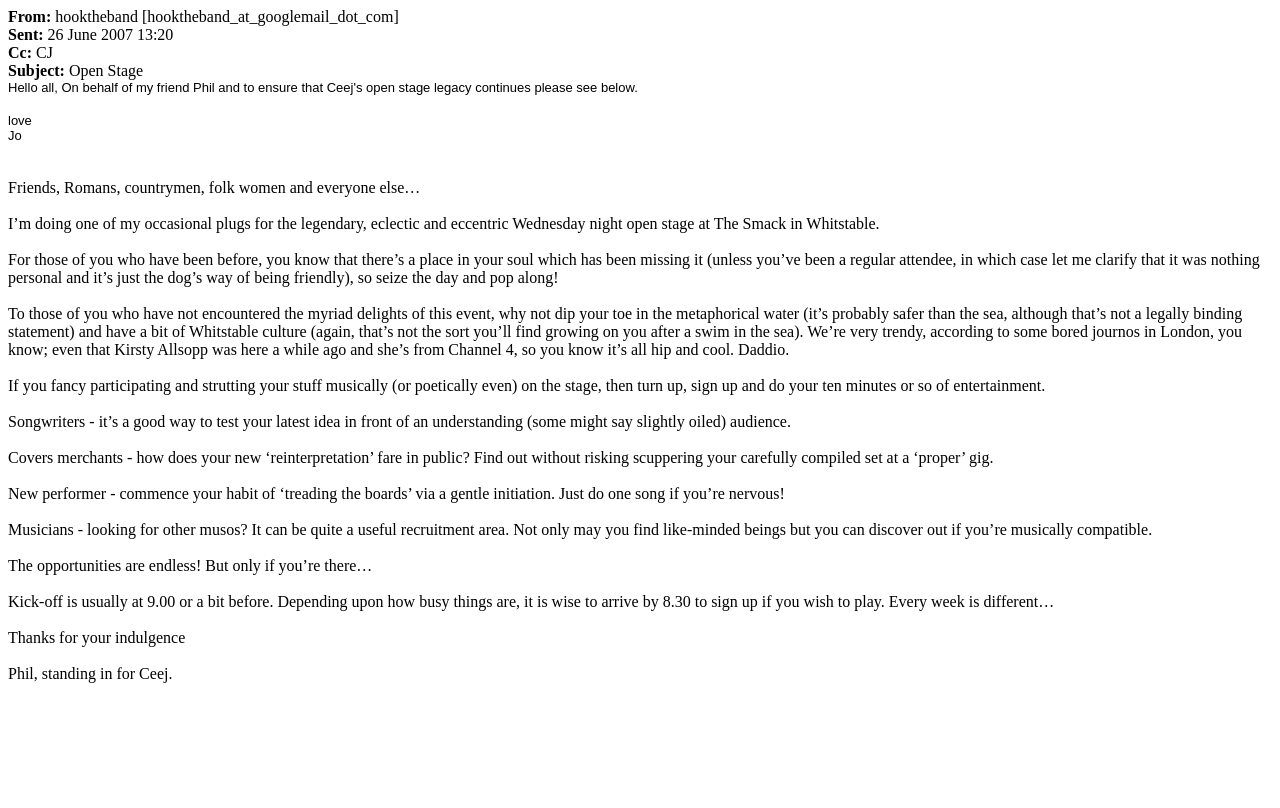What is the event being promoted in this message?
Using the details shown in the screenshot, provide a comprehensive answer to the question.

The message is promoting an event called the 'Wednesday night open stage' at The Smack in Whitstable, which is described as a legendary, eclectic, and eccentric event.